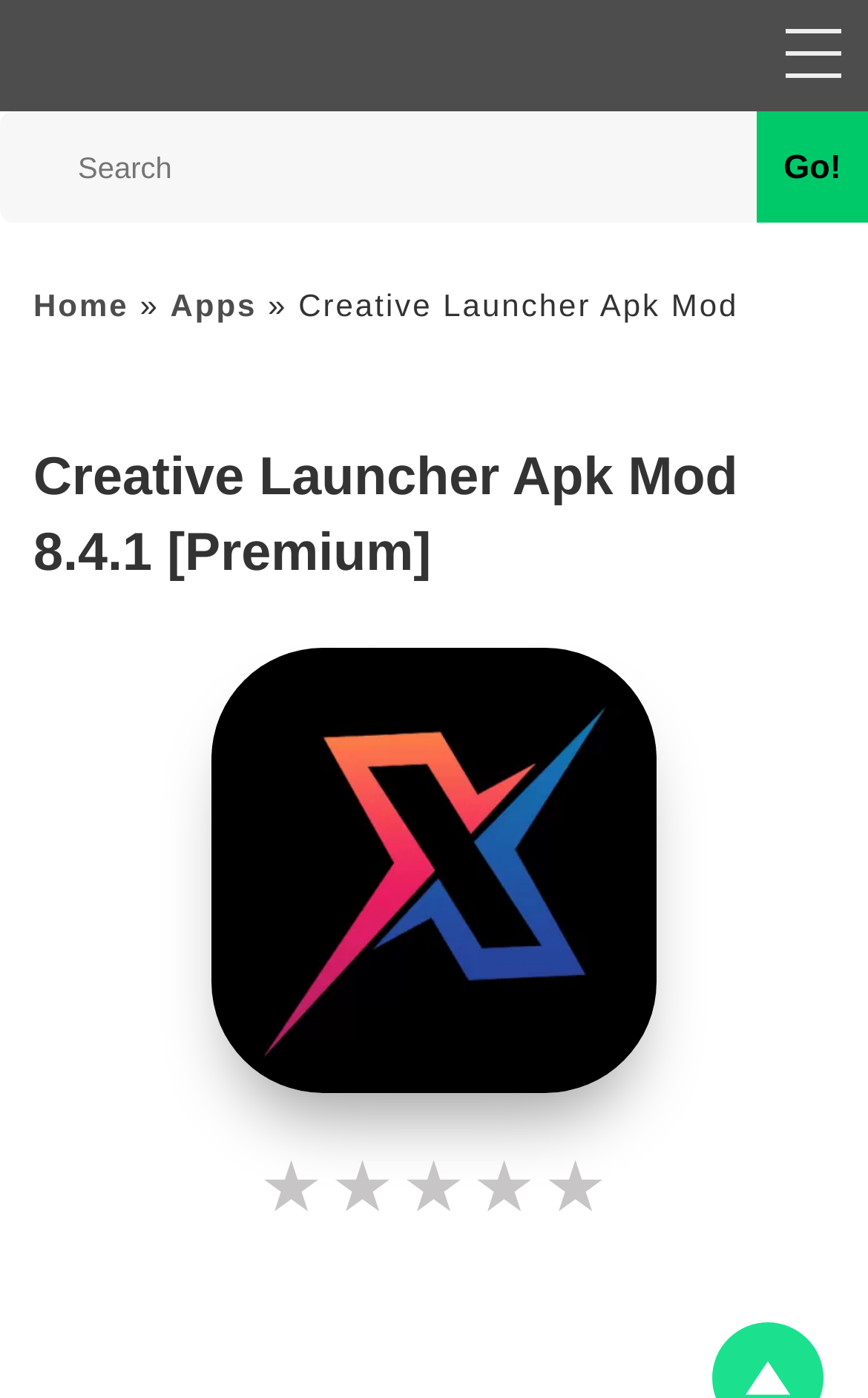What is the format of the content on the webpage?
Answer the question with a single word or phrase by looking at the picture.

List